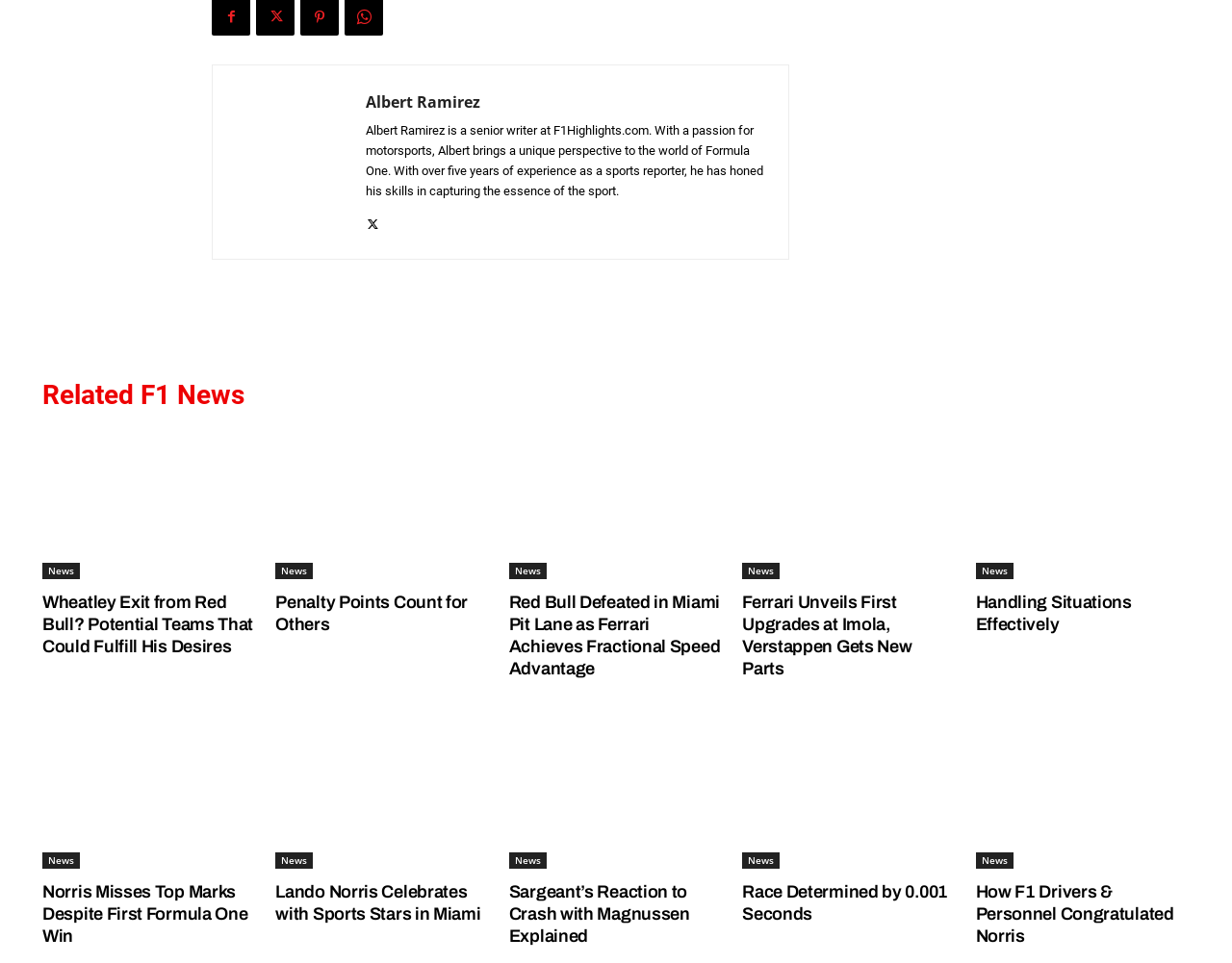Could you find the bounding box coordinates of the clickable area to complete this instruction: "Read about Handling Situations Effectively"?

[0.792, 0.446, 0.966, 0.602]